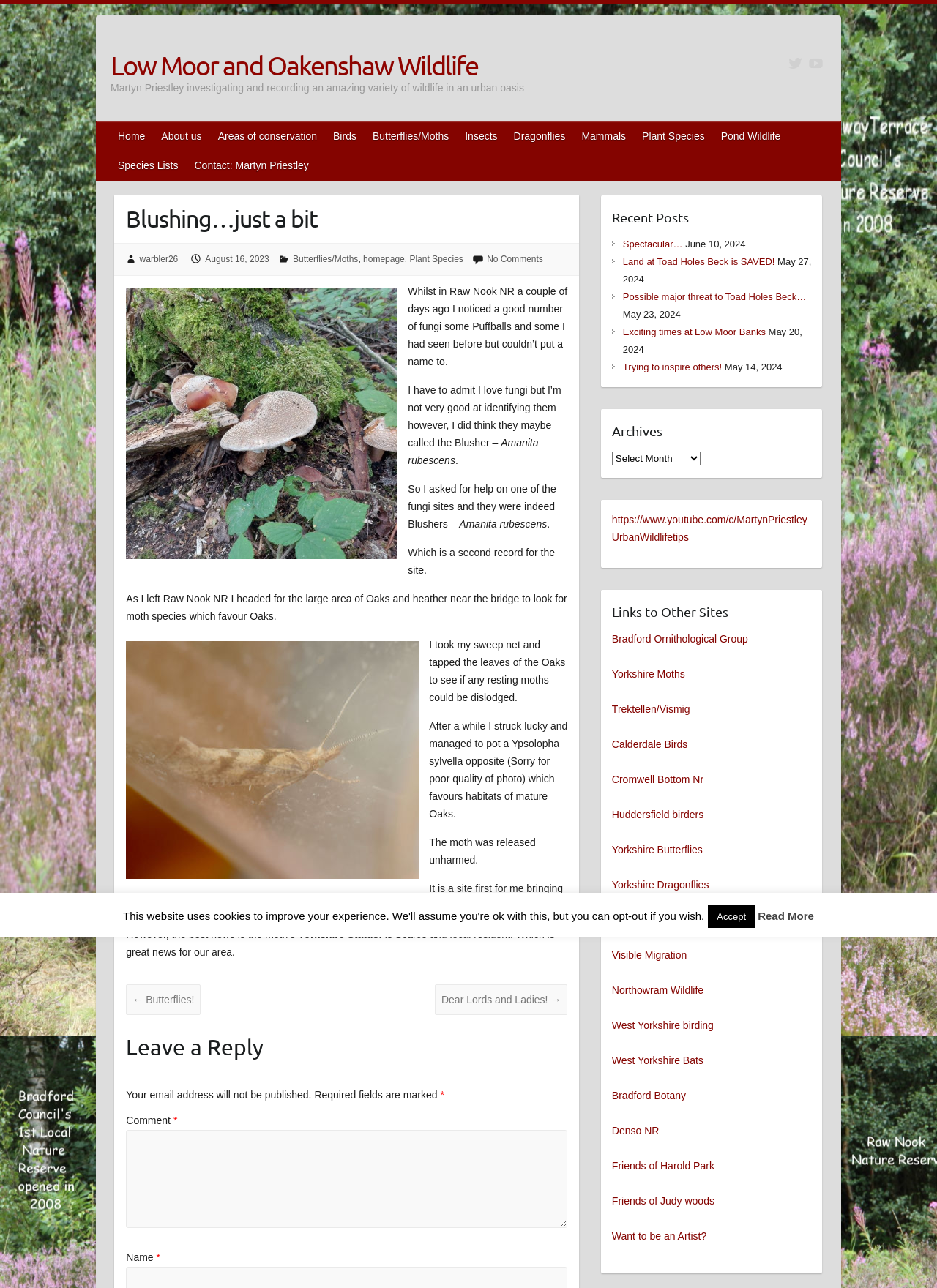Determine the bounding box coordinates for the clickable element to execute this instruction: "View 'Trip Deals'". Provide the coordinates as four float numbers between 0 and 1, i.e., [left, top, right, bottom].

None